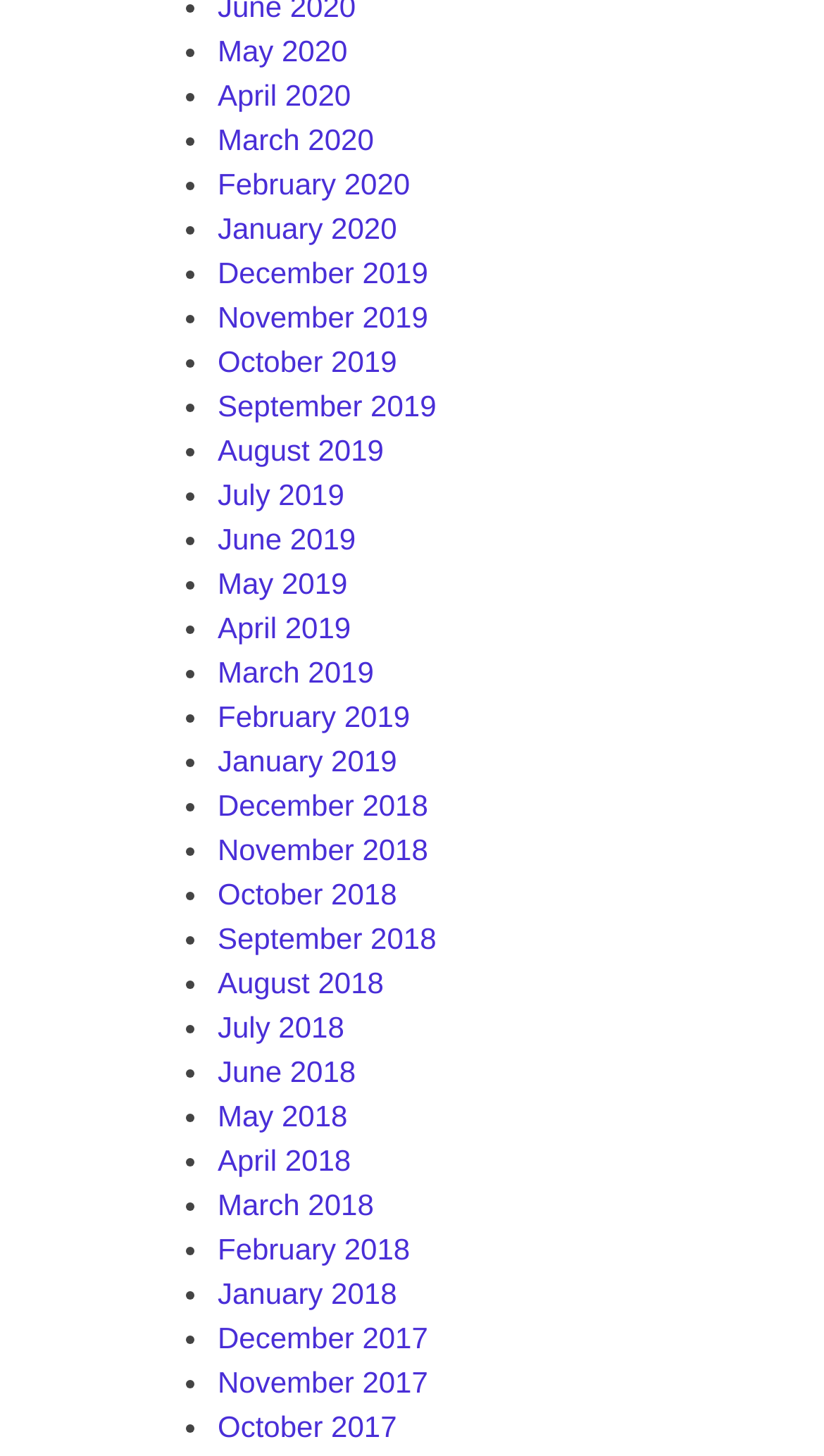Pinpoint the bounding box coordinates of the clickable element needed to complete the instruction: "View December 2017". The coordinates should be provided as four float numbers between 0 and 1: [left, top, right, bottom].

[0.264, 0.907, 0.52, 0.93]